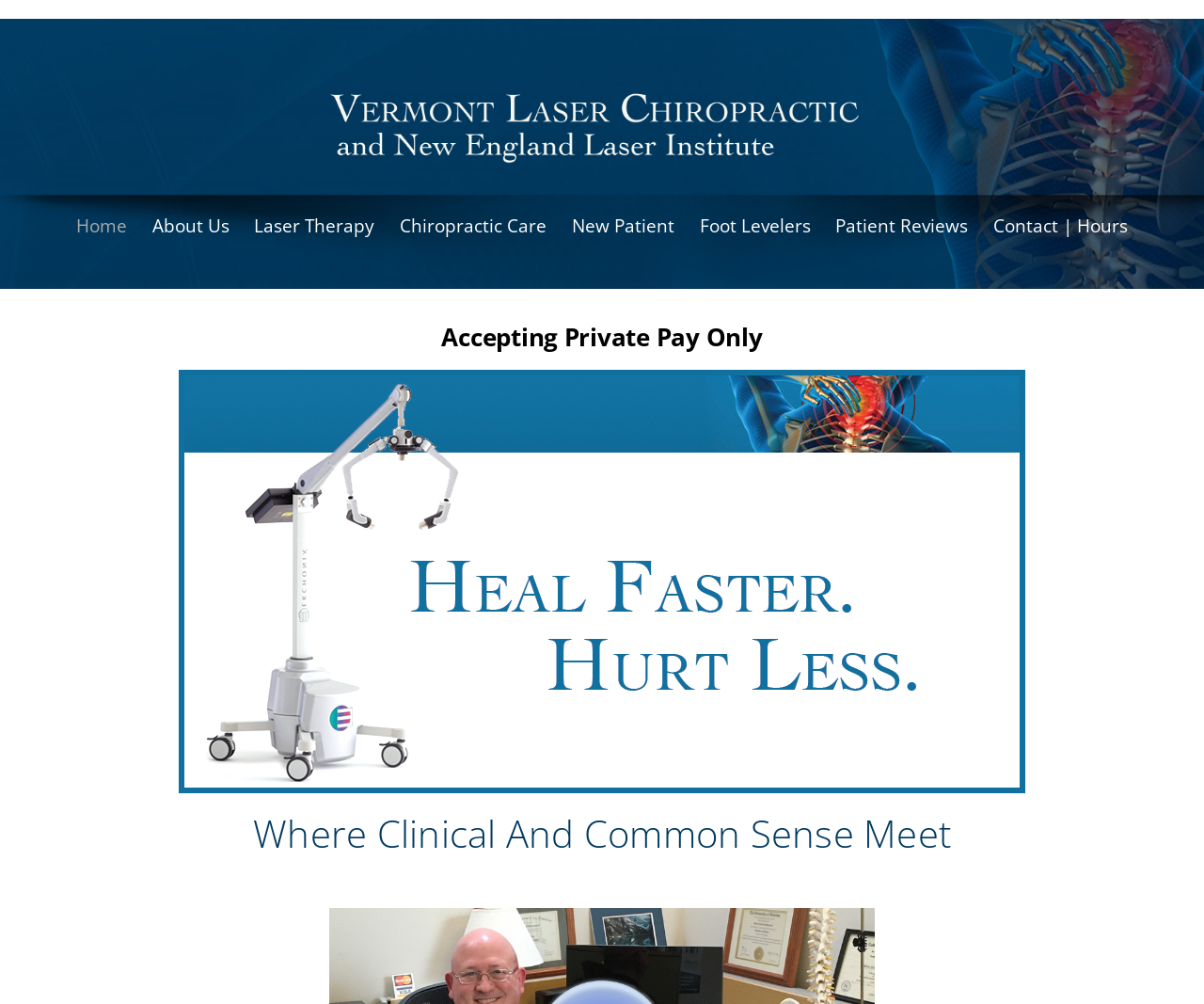Locate and generate the text content of the webpage's heading.

Where Clinical And Common Sense Meet